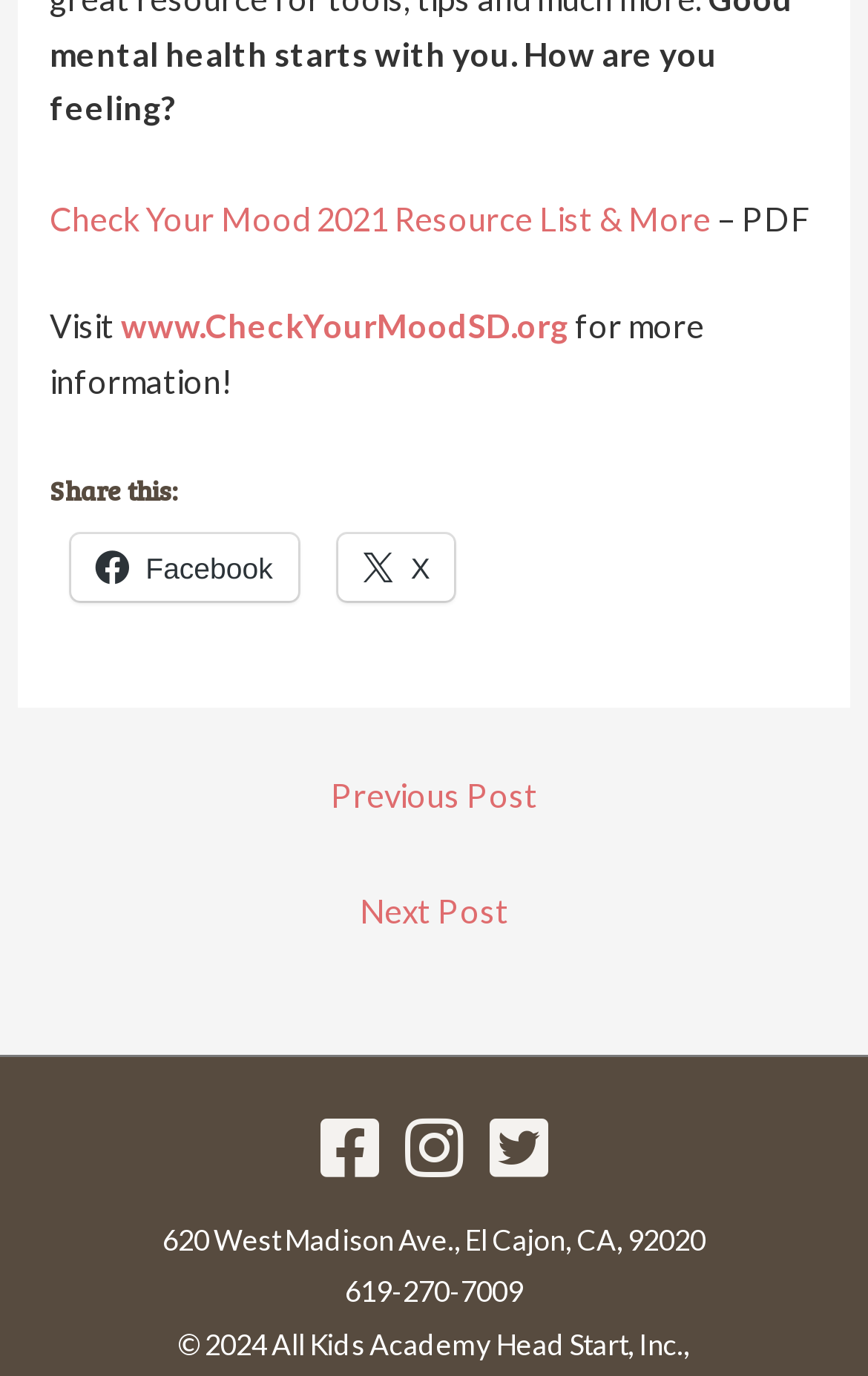What is the organization's address?
Using the image, give a concise answer in the form of a single word or short phrase.

620 West Madison Ave., El Cajon, CA, 92020